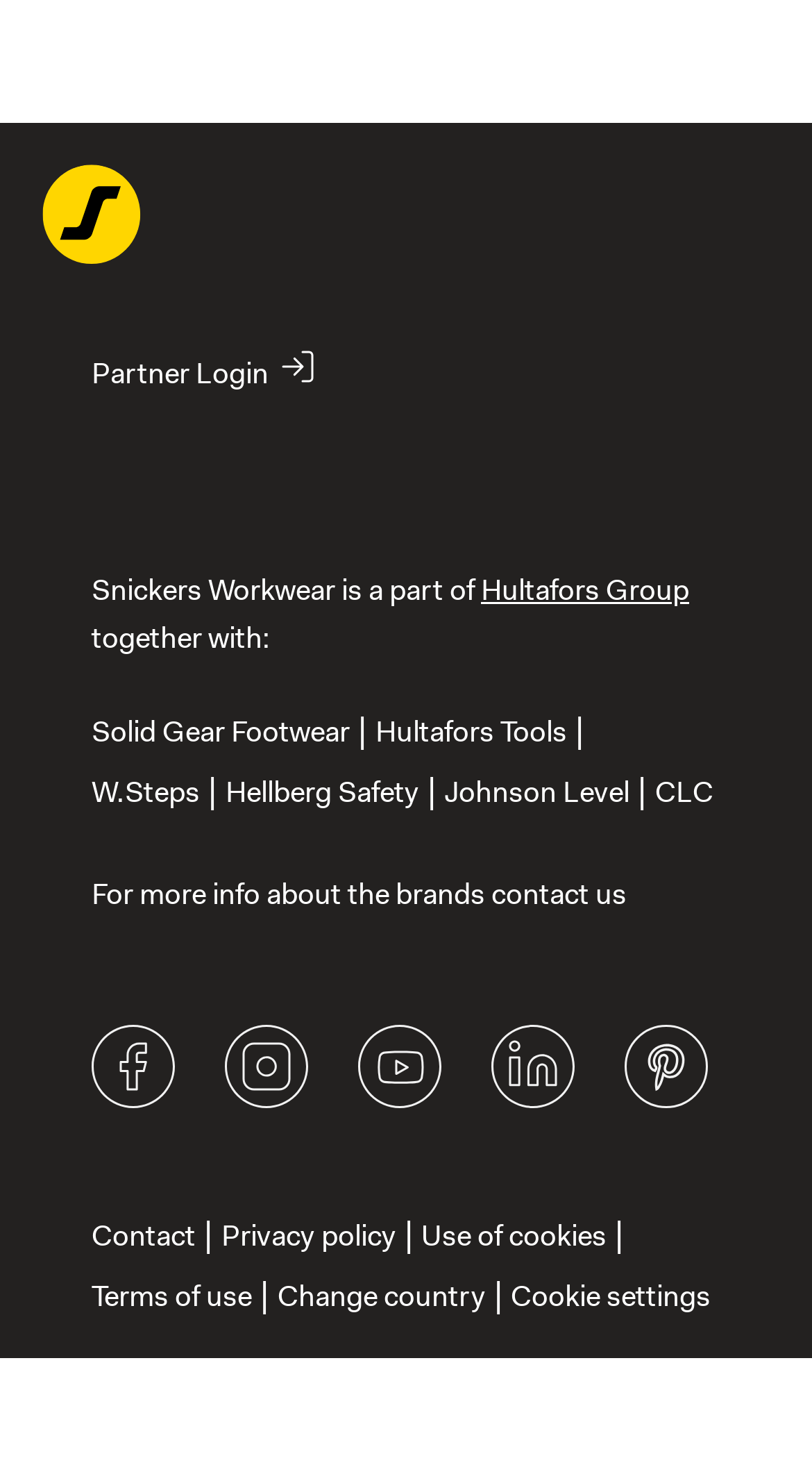Provide a brief response using a word or short phrase to this question:
What is the purpose of the 'Contact' link?

To contact the website